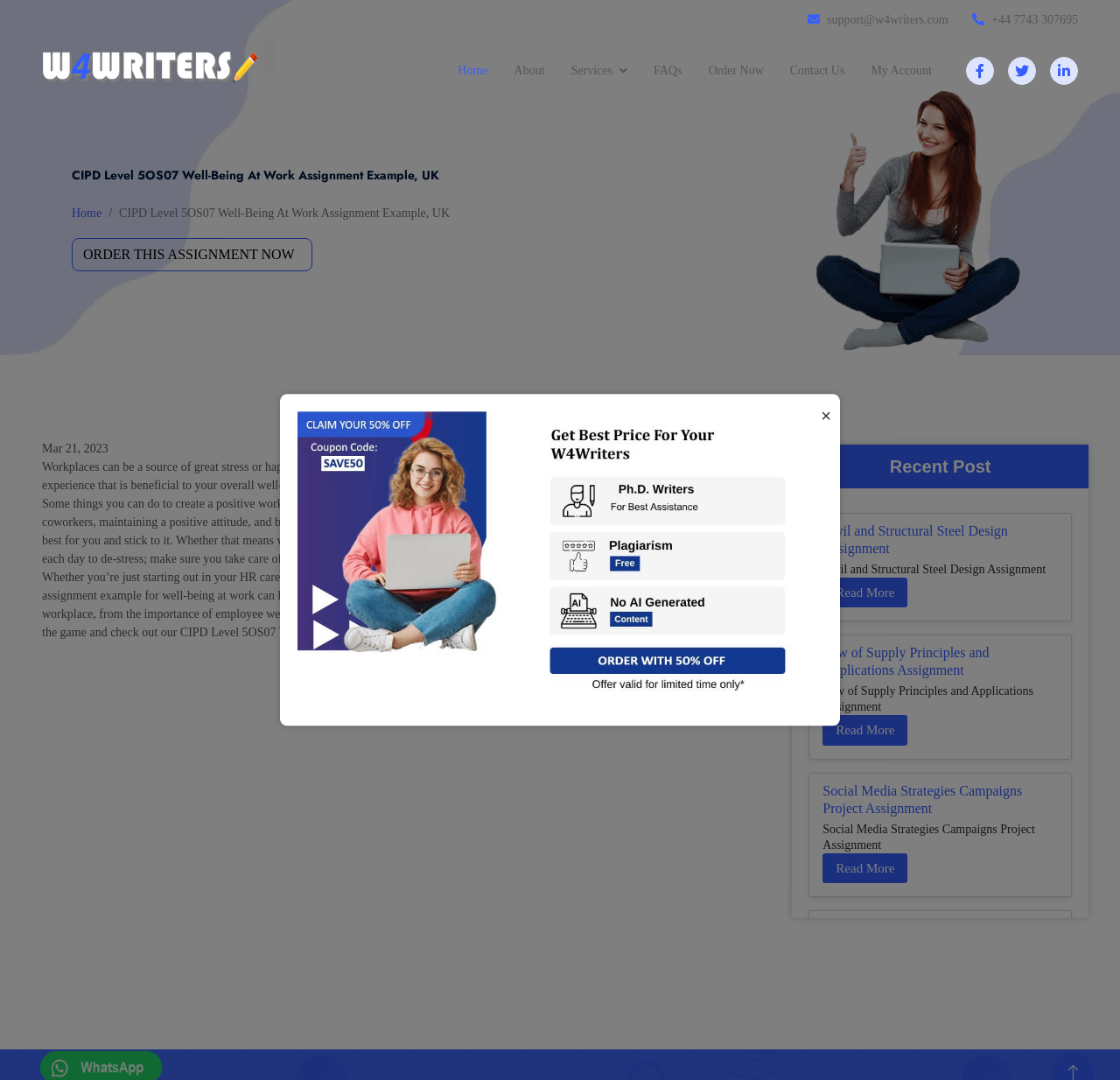Describe all visible elements and their arrangement on the webpage.

This webpage appears to be a website for an assignment writing service, specifically focused on providing examples and guidance for students in the field of human resources. 

At the top of the page, there is a navigation menu with links to various sections of the website, including "Home", "About", "Services", "FAQs", "Order Now", "Contact Us", and "My Account". 

Below the navigation menu, there is a heading that reads "CIPD Level 5OS07 Well-Being At Work Assignment Example, UK". 

To the right of the heading, there is a breadcrumb navigation menu that shows the current page's location within the website's hierarchy. 

Further down the page, there is a prominent call-to-action button that encourages visitors to "ORDER THIS ASSIGNMENT NOW". 

Below the call-to-action button, there is a section of text that discusses the importance of cultivating a positive work environment and provides some tips on how to achieve this. 

Following this section, there is a brief overview of the CIPD Level 5OS07 assignment example, which covers topics related to creating a healthy workplace. 

On the right-hand side of the page, there is a section titled "Recent Post" that lists several links to other assignment examples, including "Civil and Structural Steel Design Assignment", "Law of Supply Principles and Applications Assignment", and "Social Media Strategies Campaigns Project Assignment", among others. Each of these links has a "Read More" button next to it. 

At the very top of the page, there is a contact information section that displays an email address and a phone number. There are also several social media links at the top right corner of the page.